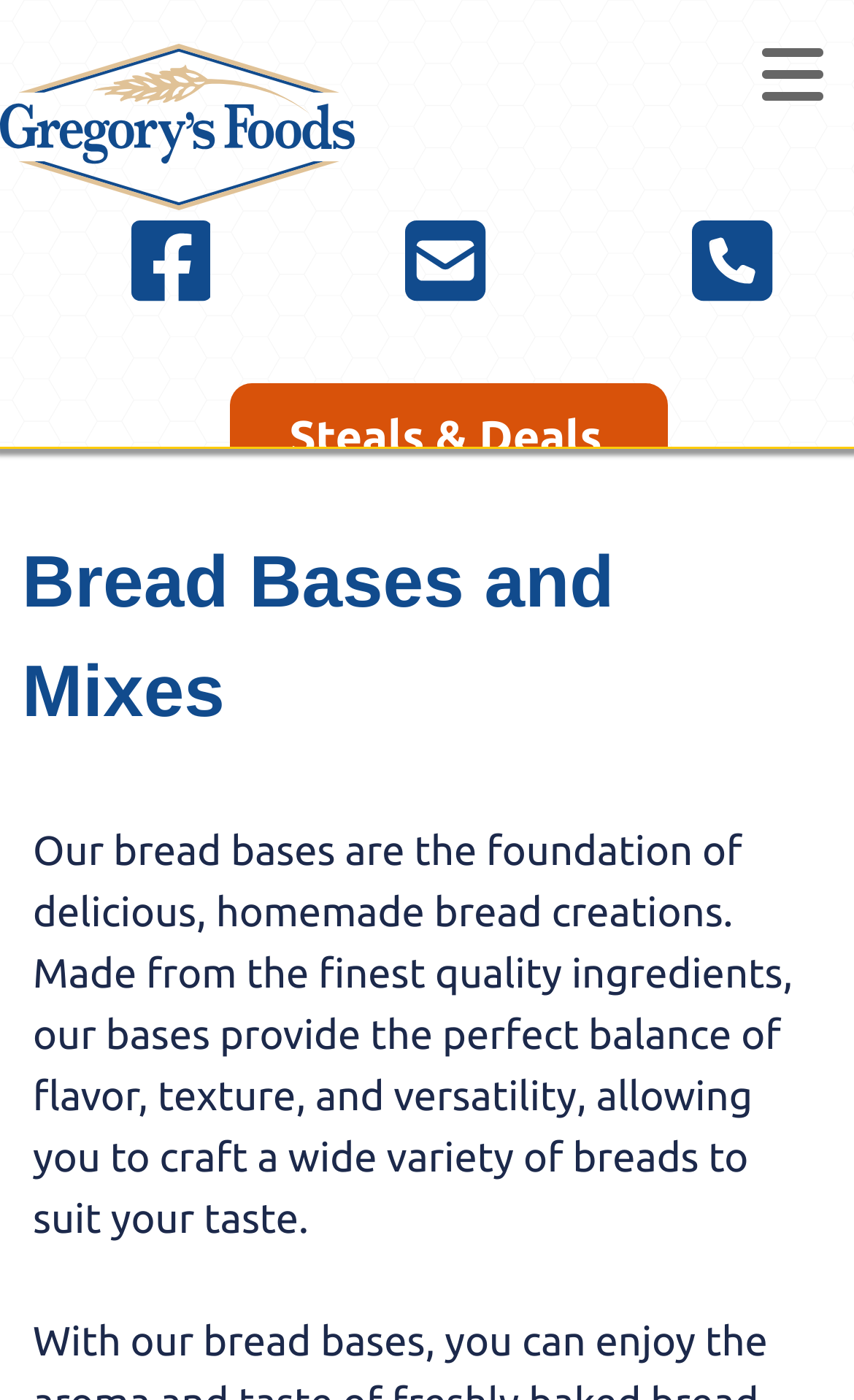Provide the bounding box for the UI element matching this description: "aria-label="Search"".

[0.9, 0.372, 0.982, 0.402]